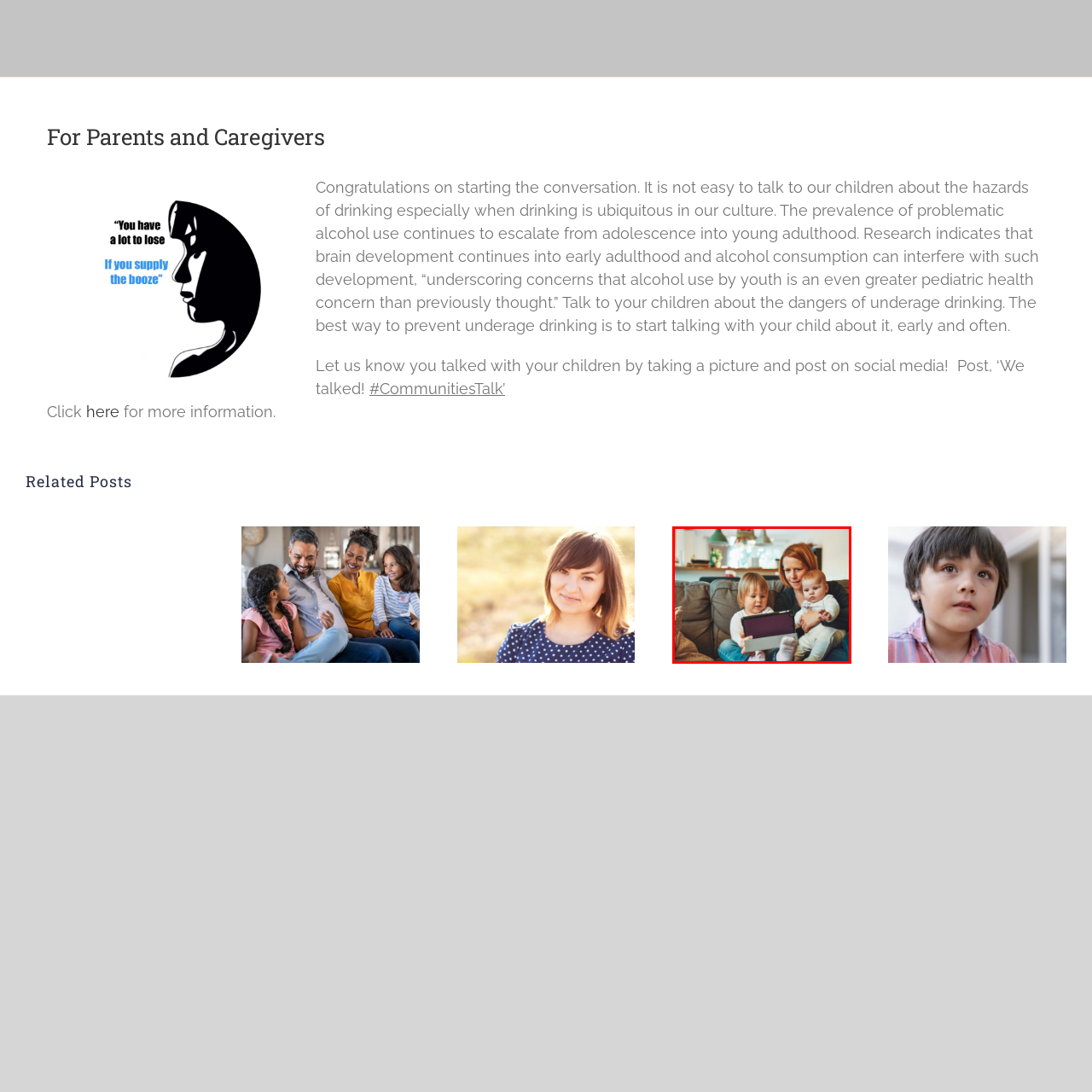Offer a comprehensive narrative for the image inside the red bounding box.

In a cozy living room setting, a mother sits comfortably on a gray sofa, engaging her two young children with a tablet. The older child, a toddler with light brown hair, is focused intently on the screen, holding it steady with both hands. The younger child, an infant, is nestled in the mother's other arm, looking curiously at the device. The room's bright and inviting atmosphere is enhanced by soft lighting and a warm color palette, making it a perfect spot for family bonding. This image captures a tender moment of shared discovery, highlighting the importance of communication and interaction in nurturing relationships, particularly as a part of addressing important topics like underage drinking.